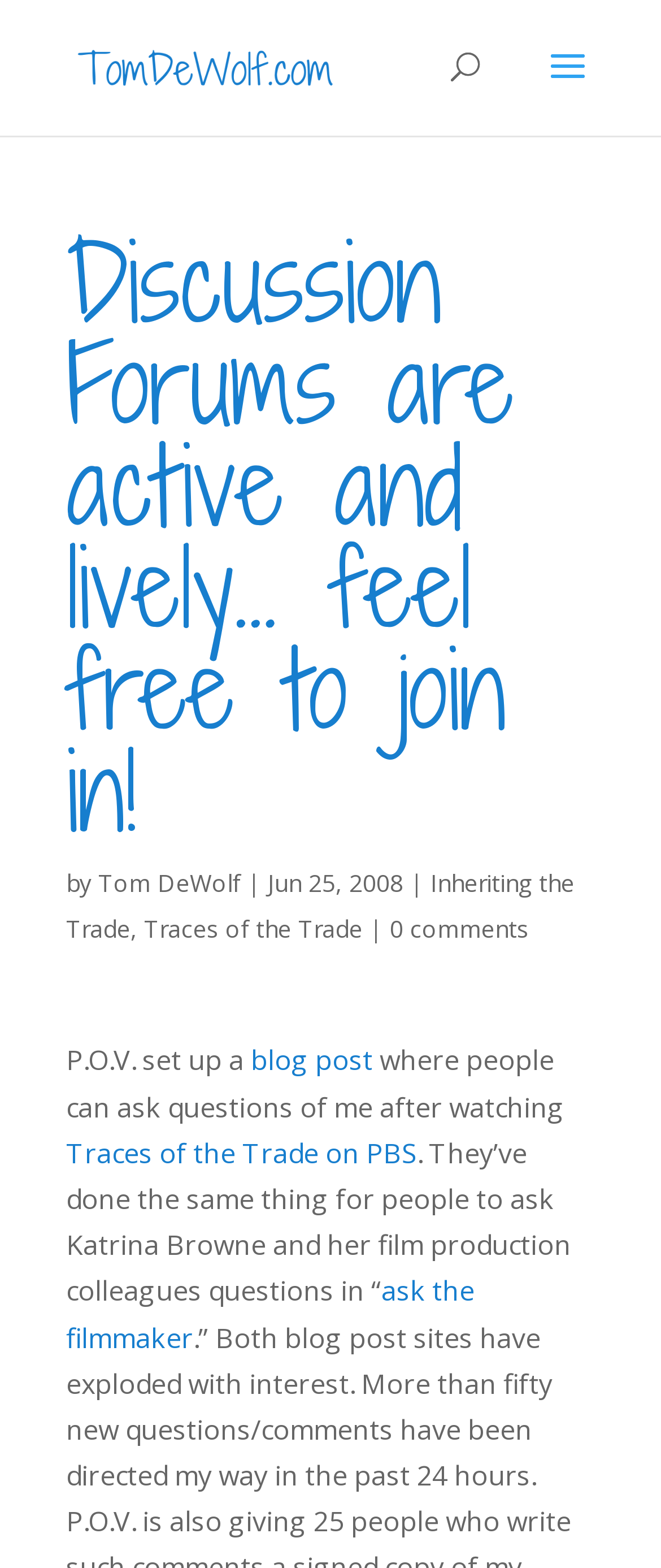Identify the bounding box coordinates for the element you need to click to achieve the following task: "search in the forum". Provide the bounding box coordinates as four float numbers between 0 and 1, in the form [left, top, right, bottom].

[0.5, 0.0, 0.9, 0.001]